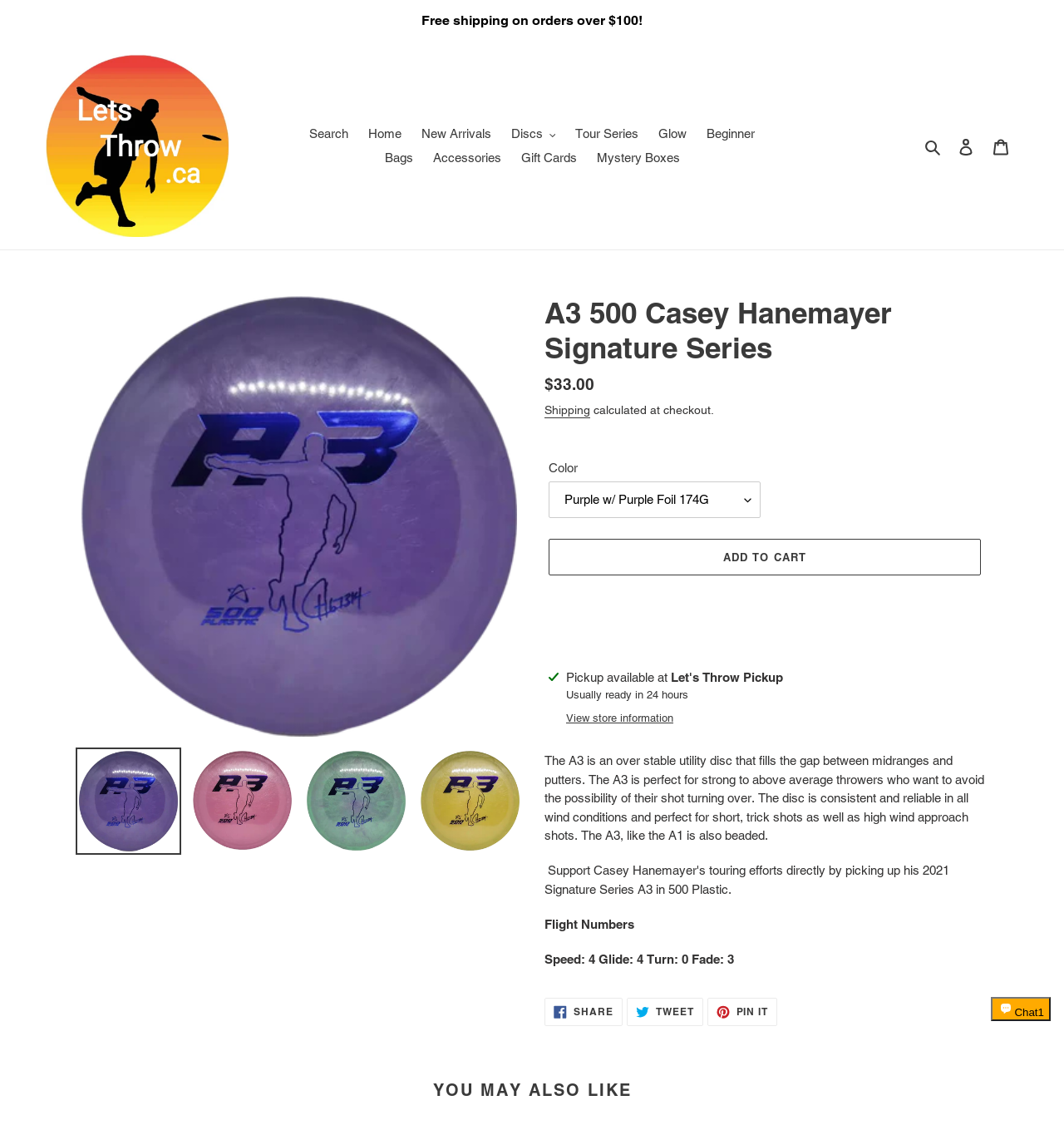Provide a brief response to the question using a single word or phrase: 
What is the purpose of the A3 disc?

For strong to above average throwers